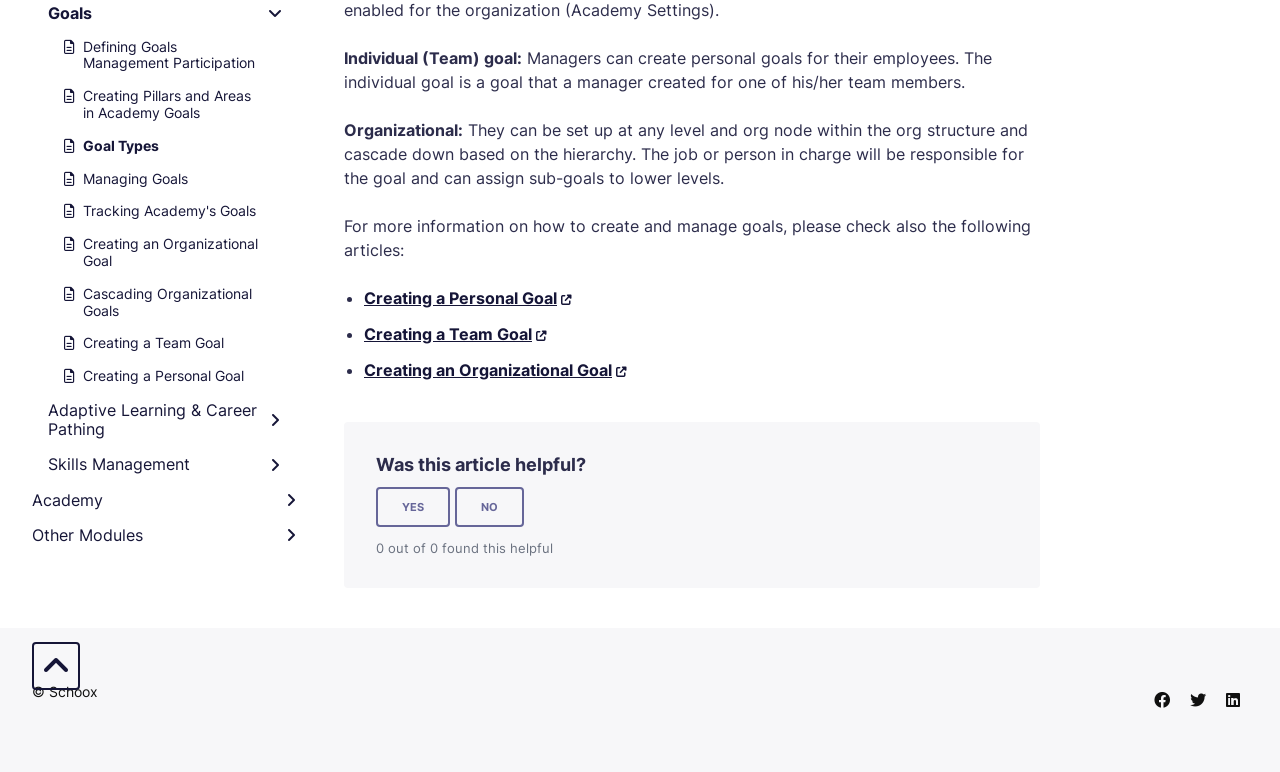Provide the bounding box coordinates of the HTML element this sentence describes: "Yes". The bounding box coordinates consist of four float numbers between 0 and 1, i.e., [left, top, right, bottom].

[0.05, 0.599, 0.108, 0.652]